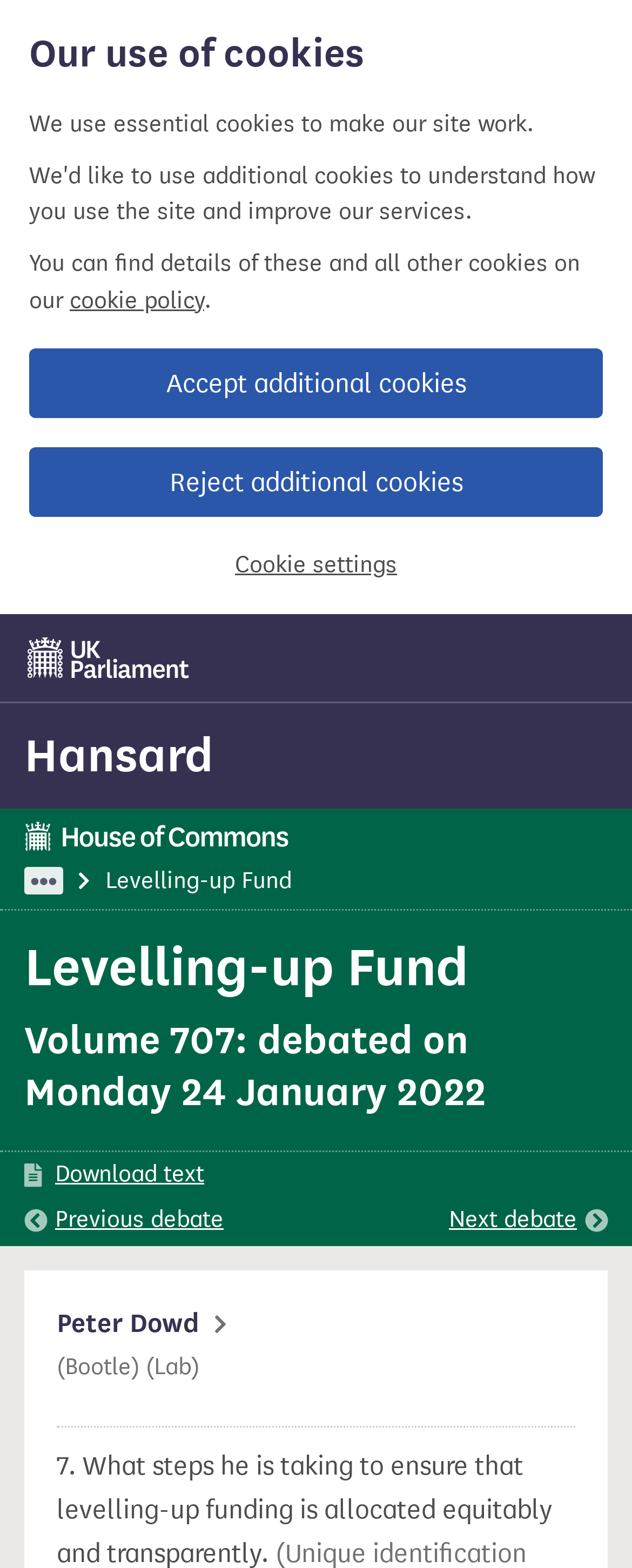What is the question being asked in the debate?
Based on the visual information, provide a detailed and comprehensive answer.

I found the answer by looking at the StaticText 'What steps he is taking to ensure that levelling-up funding is allocated equitably and transparently.' which is a child element of the link 'Next debate'.